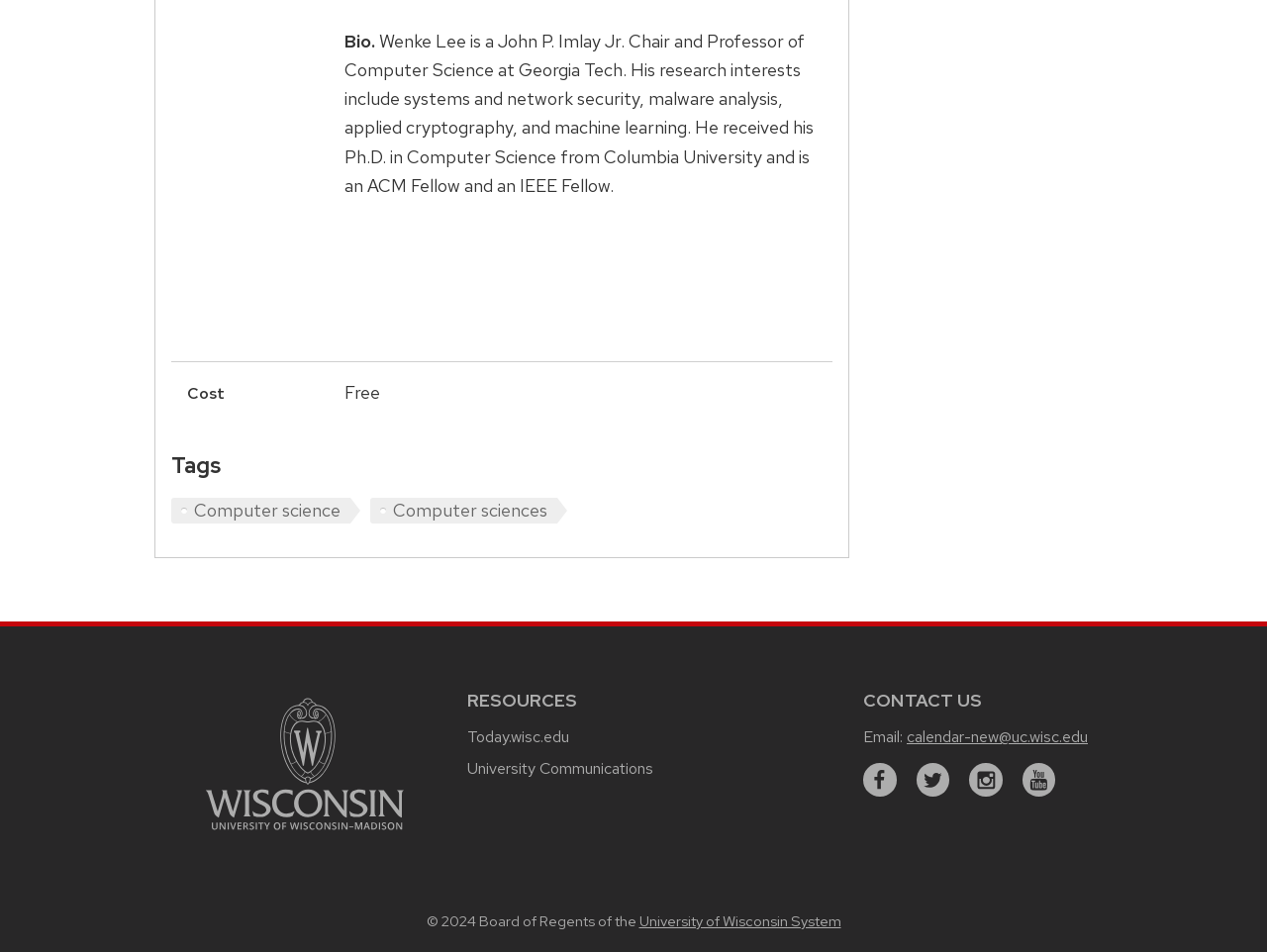Please answer the following question using a single word or phrase: 
What is the cost of the resource?

Free